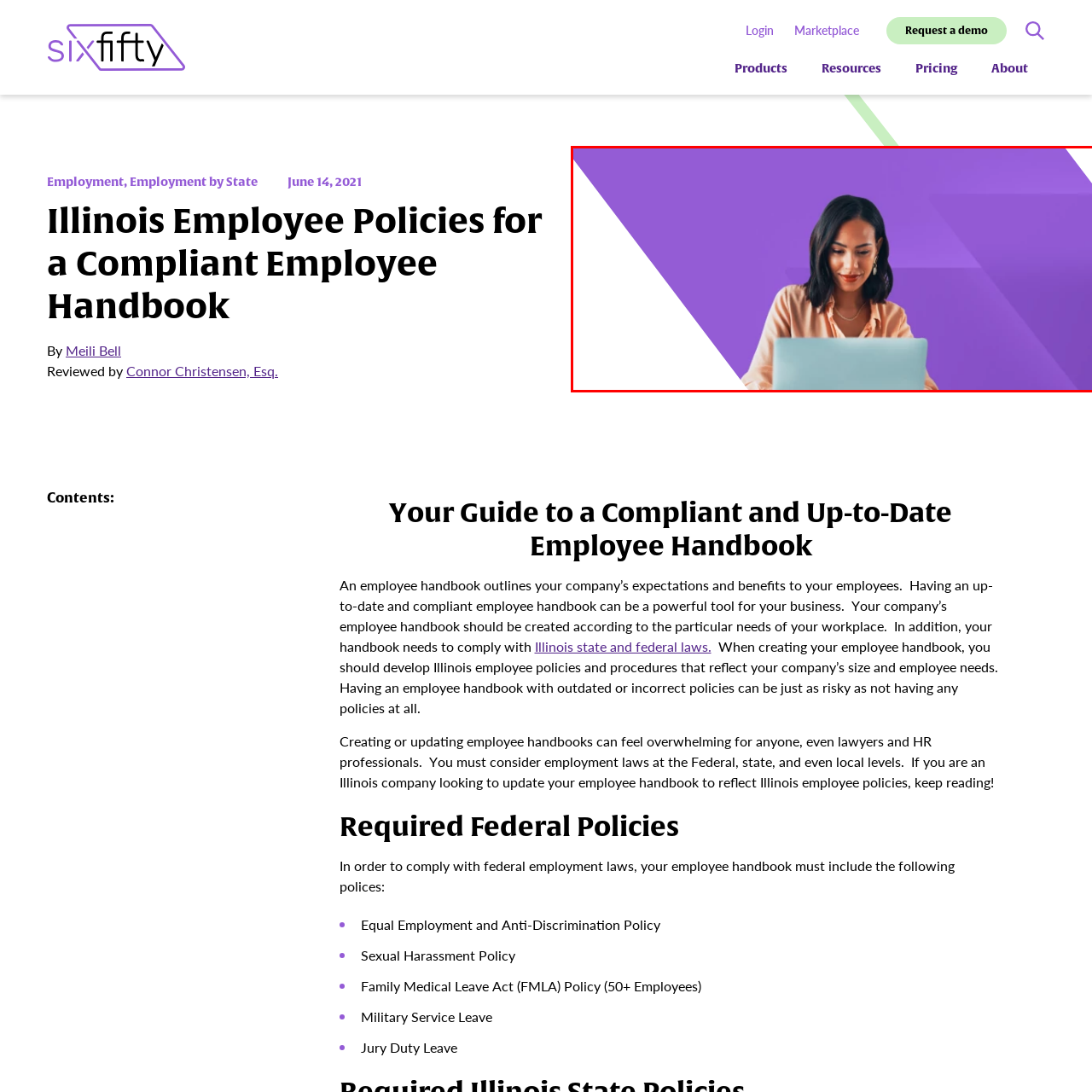What is the dominant color of the graphic behind the woman?
View the image encased in the red bounding box and respond with a detailed answer informed by the visual information.

The caption describes the graphic behind the woman as having a gradient of purple hues, indicating that purple is the dominant color of the graphic.